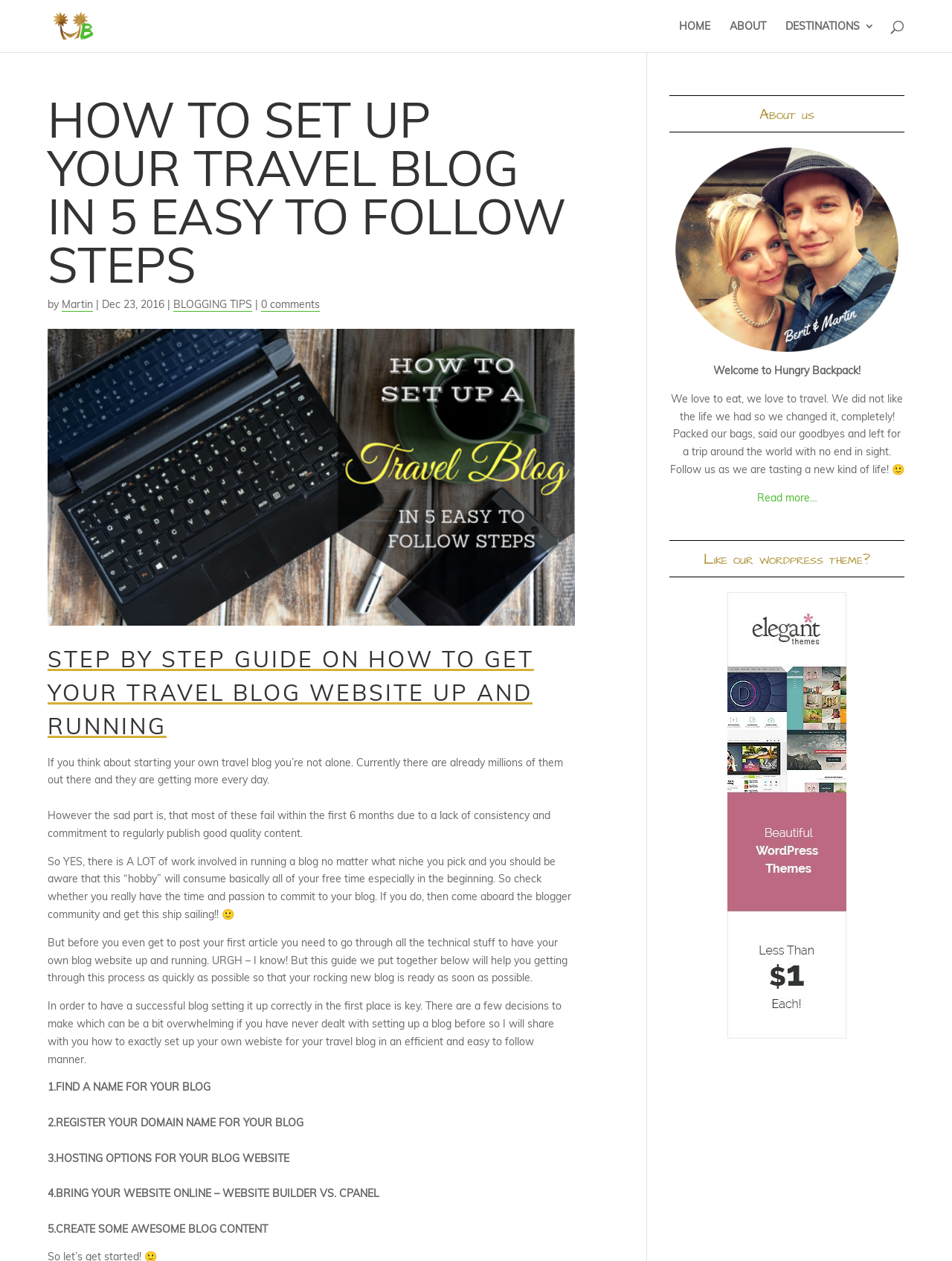Please indicate the bounding box coordinates of the element's region to be clicked to achieve the instruction: "Click on the 'HOME' link". Provide the coordinates as four float numbers between 0 and 1, i.e., [left, top, right, bottom].

[0.713, 0.017, 0.746, 0.041]